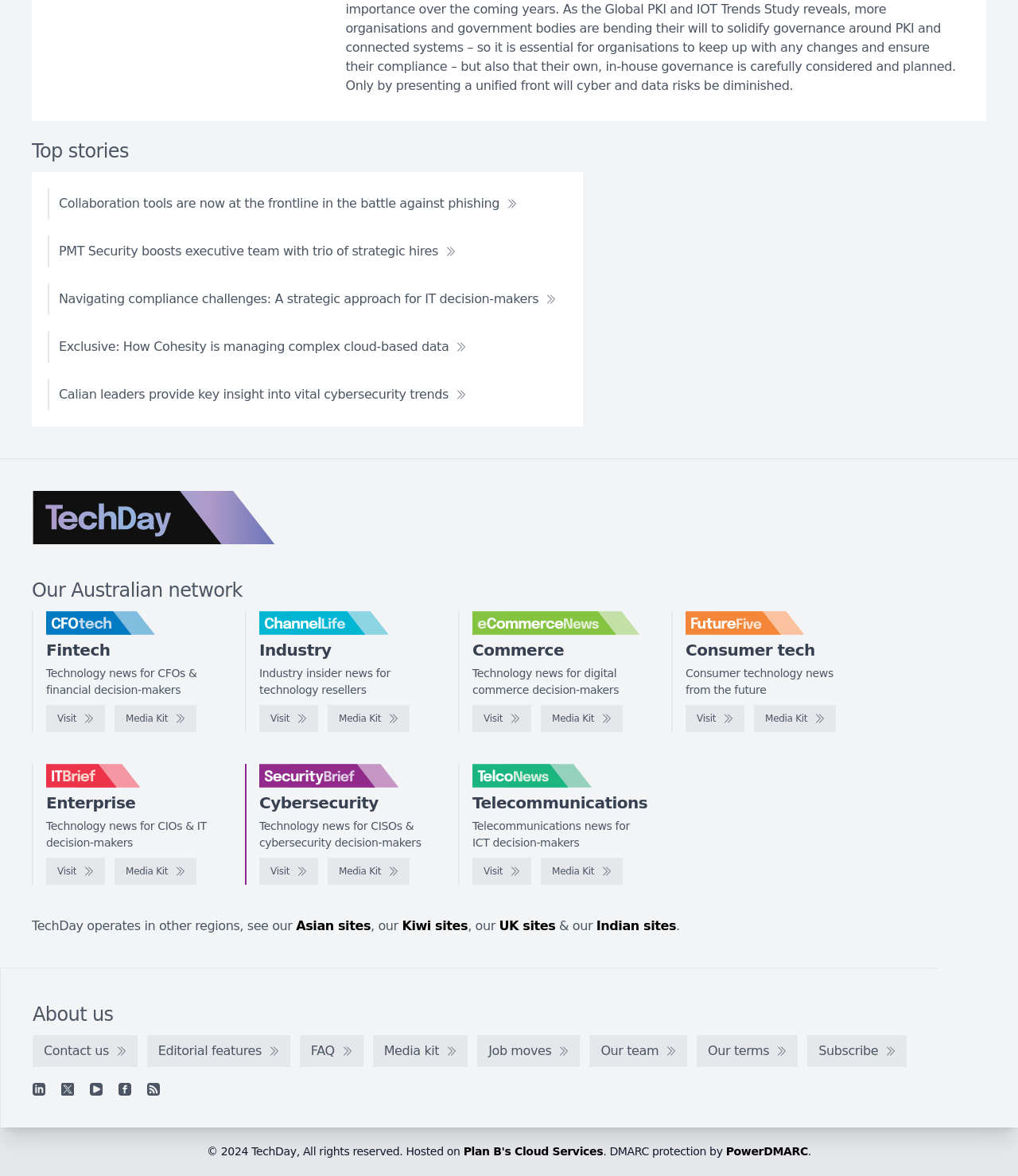Pinpoint the bounding box coordinates for the area that should be clicked to perform the following instruction: "Read the 'About us' section".

[0.032, 0.853, 0.111, 0.872]